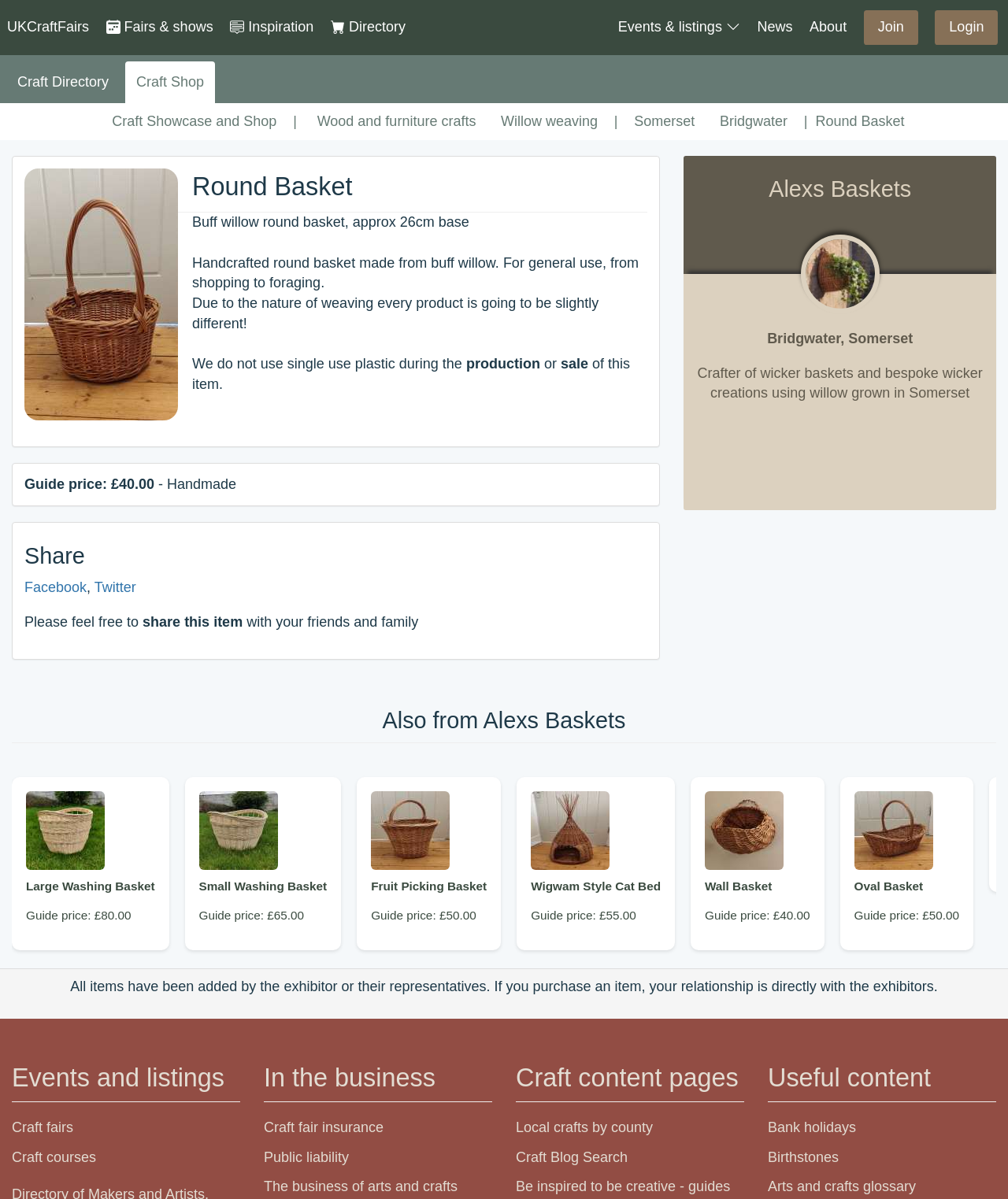Identify the bounding box coordinates of the region I need to click to complete this instruction: "Learn more about 'Willow weaving'".

[0.488, 0.086, 0.601, 0.117]